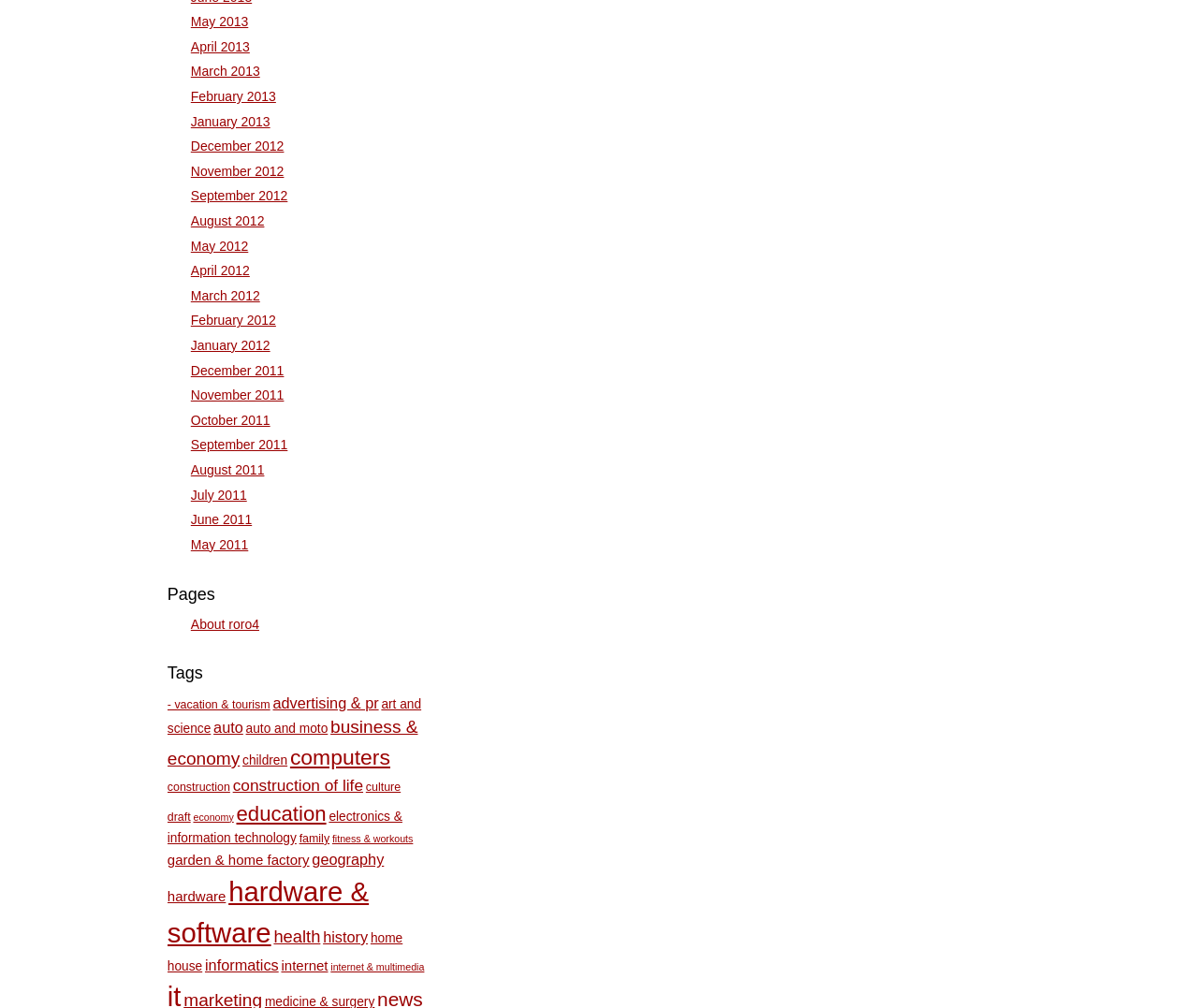Specify the bounding box coordinates (top-left x, top-left y, bottom-right x, bottom-right y) of the UI element in the screenshot that matches this description: art and science

[0.14, 0.692, 0.352, 0.73]